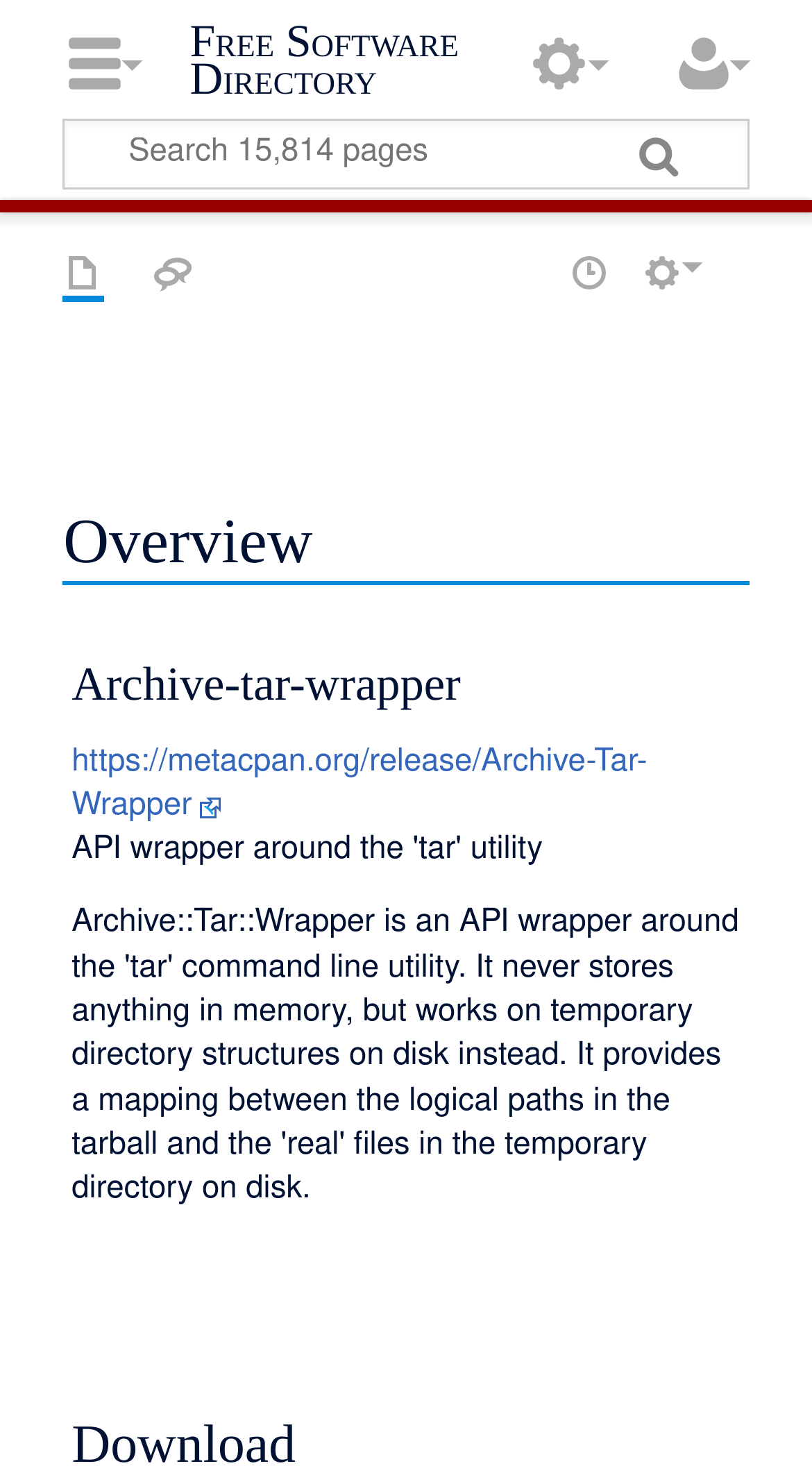Give a one-word or short-phrase answer to the following question: 
What is the shortcut key for searching?

Alt+f